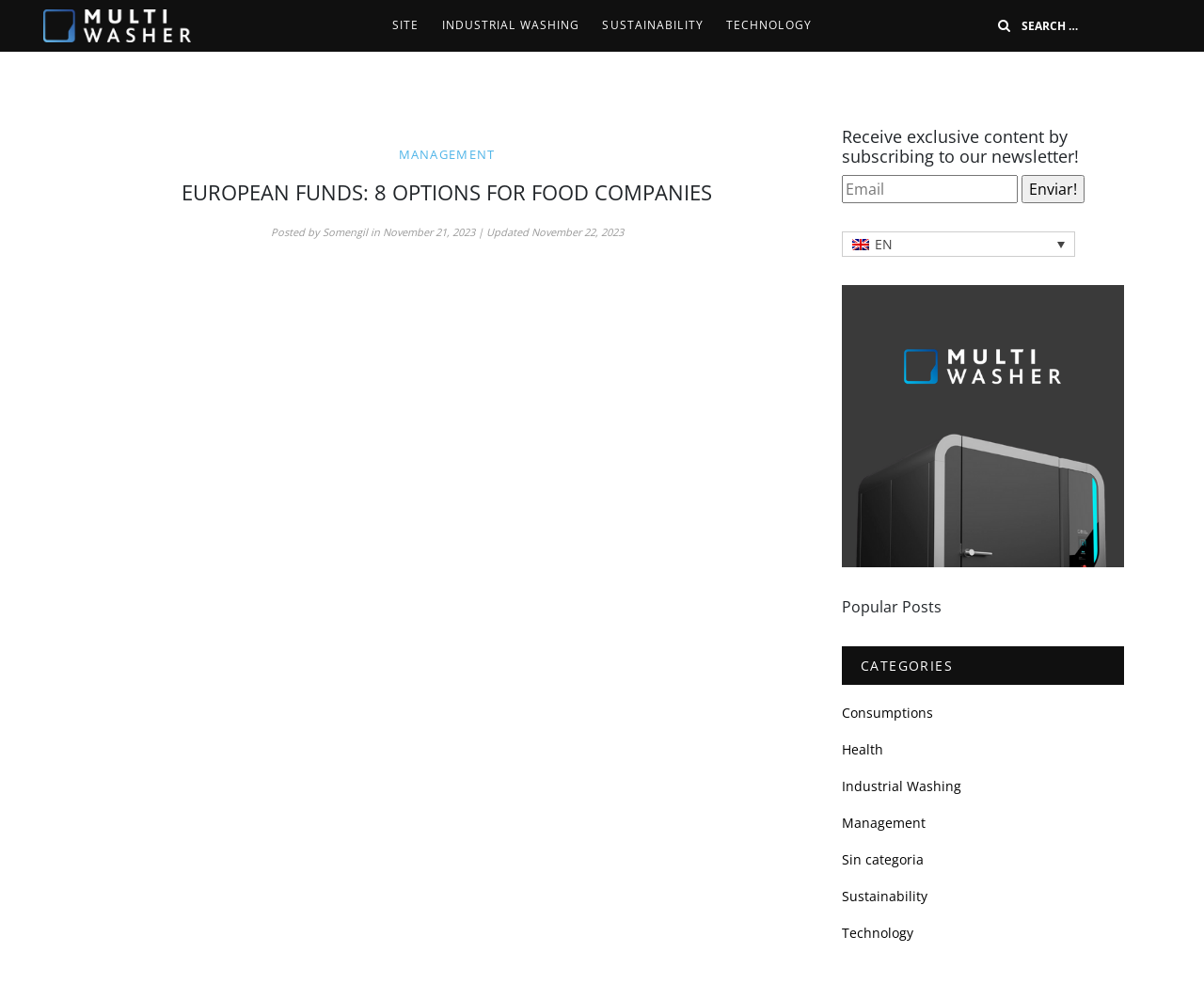Please locate the bounding box coordinates of the element's region that needs to be clicked to follow the instruction: "Donate". The bounding box coordinates should be provided as four float numbers between 0 and 1, i.e., [left, top, right, bottom].

None